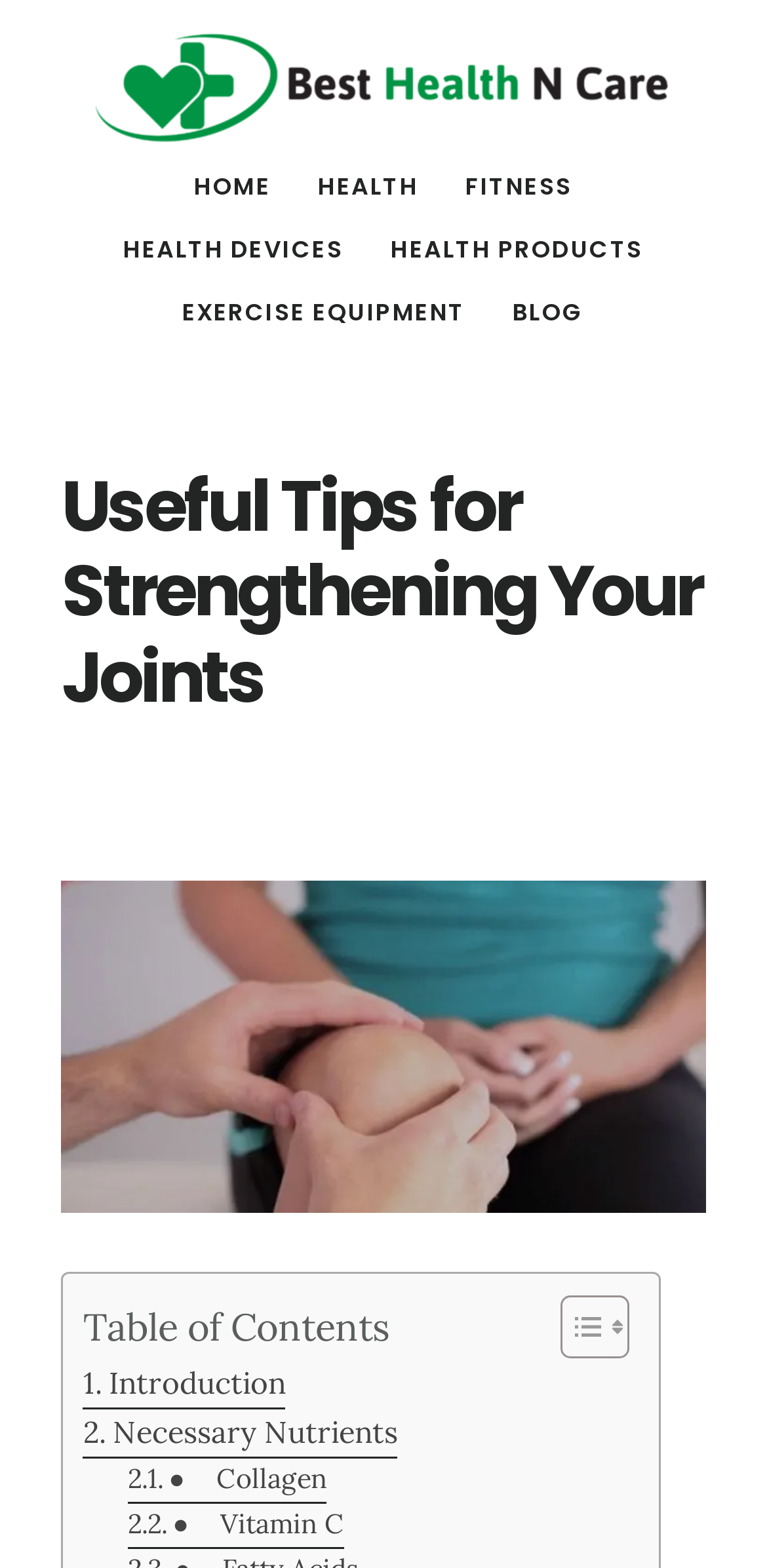Provide the bounding box coordinates for the UI element described in this sentence: "Necessary Nutrients". The coordinates should be four float values between 0 and 1, i.e., [left, top, right, bottom].

[0.108, 0.899, 0.519, 0.931]